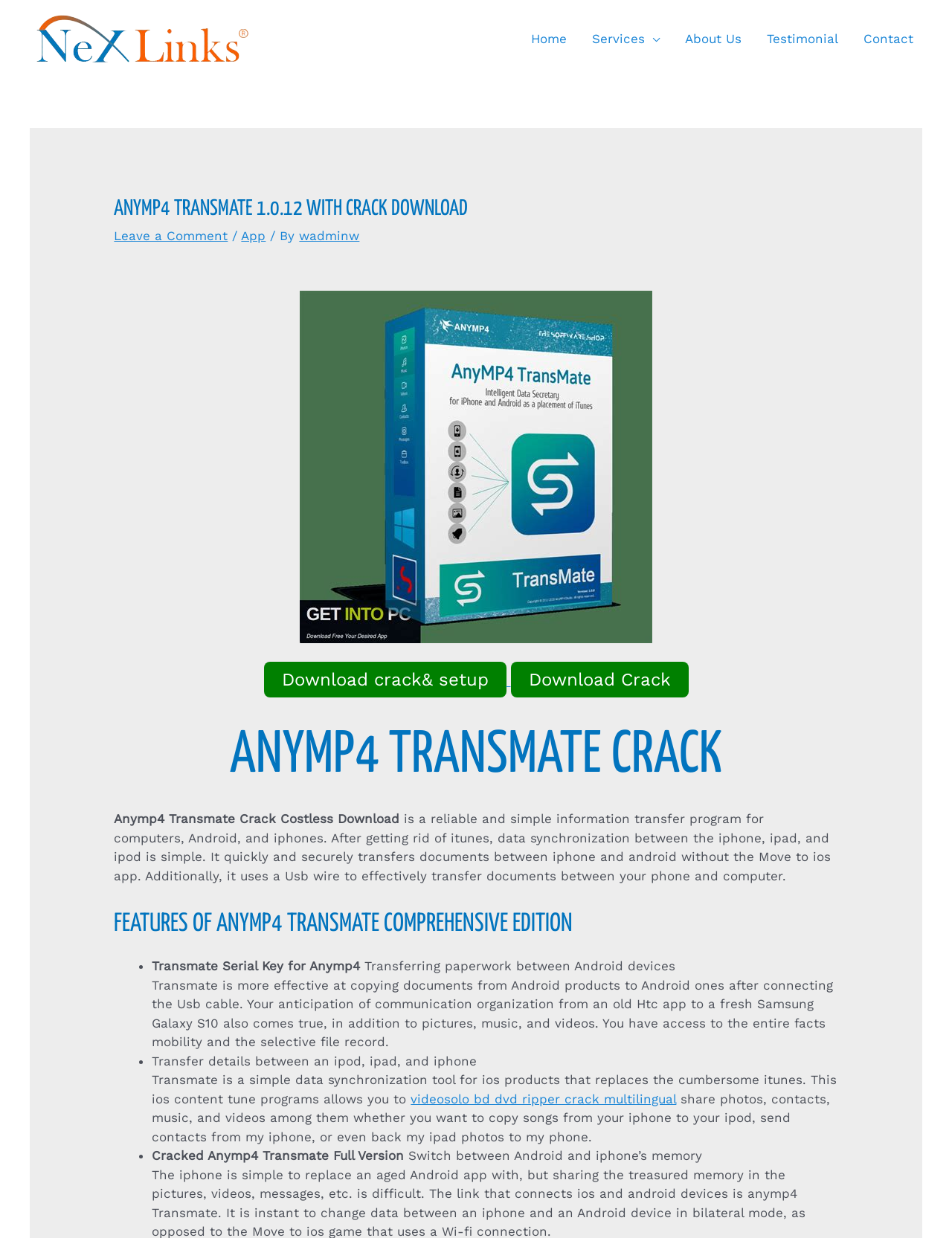Show the bounding box coordinates for the element that needs to be clicked to execute the following instruction: "Click on the 'Download crack& setup' button". Provide the coordinates in the form of four float numbers between 0 and 1, i.e., [left, top, right, bottom].

[0.277, 0.535, 0.532, 0.563]